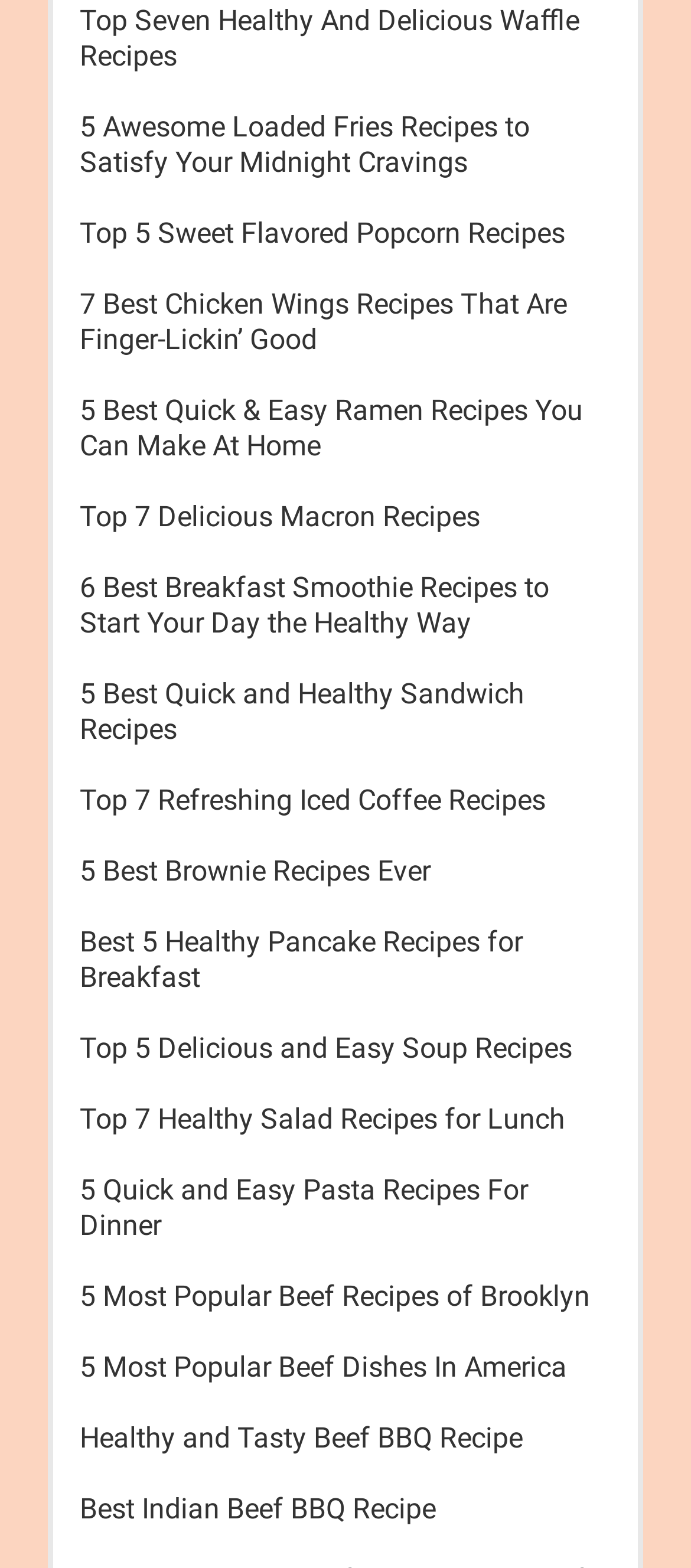Determine the bounding box coordinates of the region to click in order to accomplish the following instruction: "Check out 5 Best Quick & Easy Ramen Recipes You Can Make At Home". Provide the coordinates as four float numbers between 0 and 1, specifically [left, top, right, bottom].

[0.115, 0.251, 0.844, 0.295]